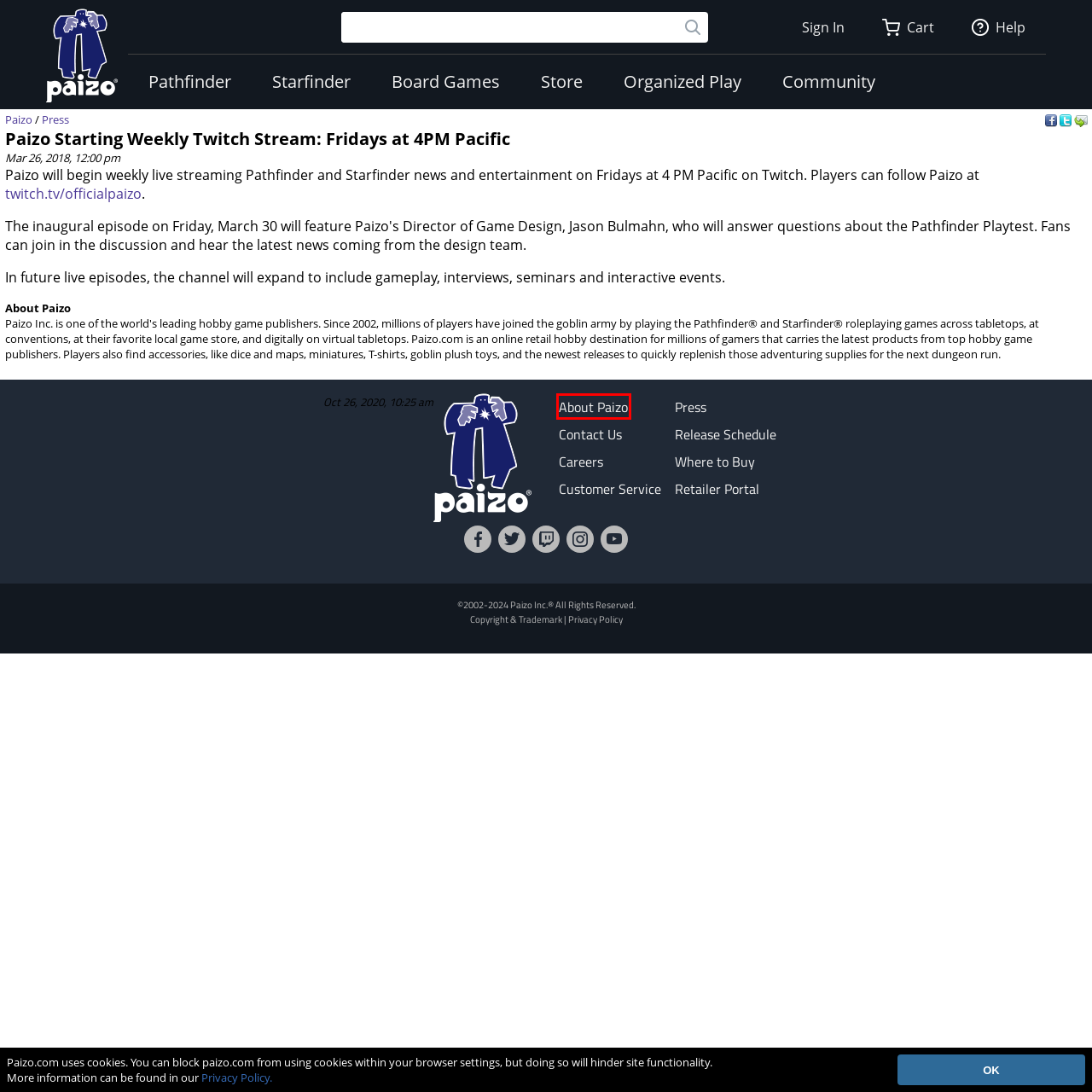Look at the screenshot of a webpage with a red bounding box and select the webpage description that best corresponds to the new page after clicking the element in the red box. Here are the options:
A. paizo.com - Community / Guidelines
B. About Paizo, Inc. | Paizo
C. paizo.com - paizo.com - Sign In
D. Official Pathfinder FAQ and Errata | Paizo
E. PaizoCon Online – The annual celebration of all things Paizo! | Paizo
F. The Pathfinder Store: World Guides, Adventure Paths, and More! | Paizo
G. paizo.com - Store / Starfinder / Adventures
H. paizo.com - Pathfinder / Compatibility

B